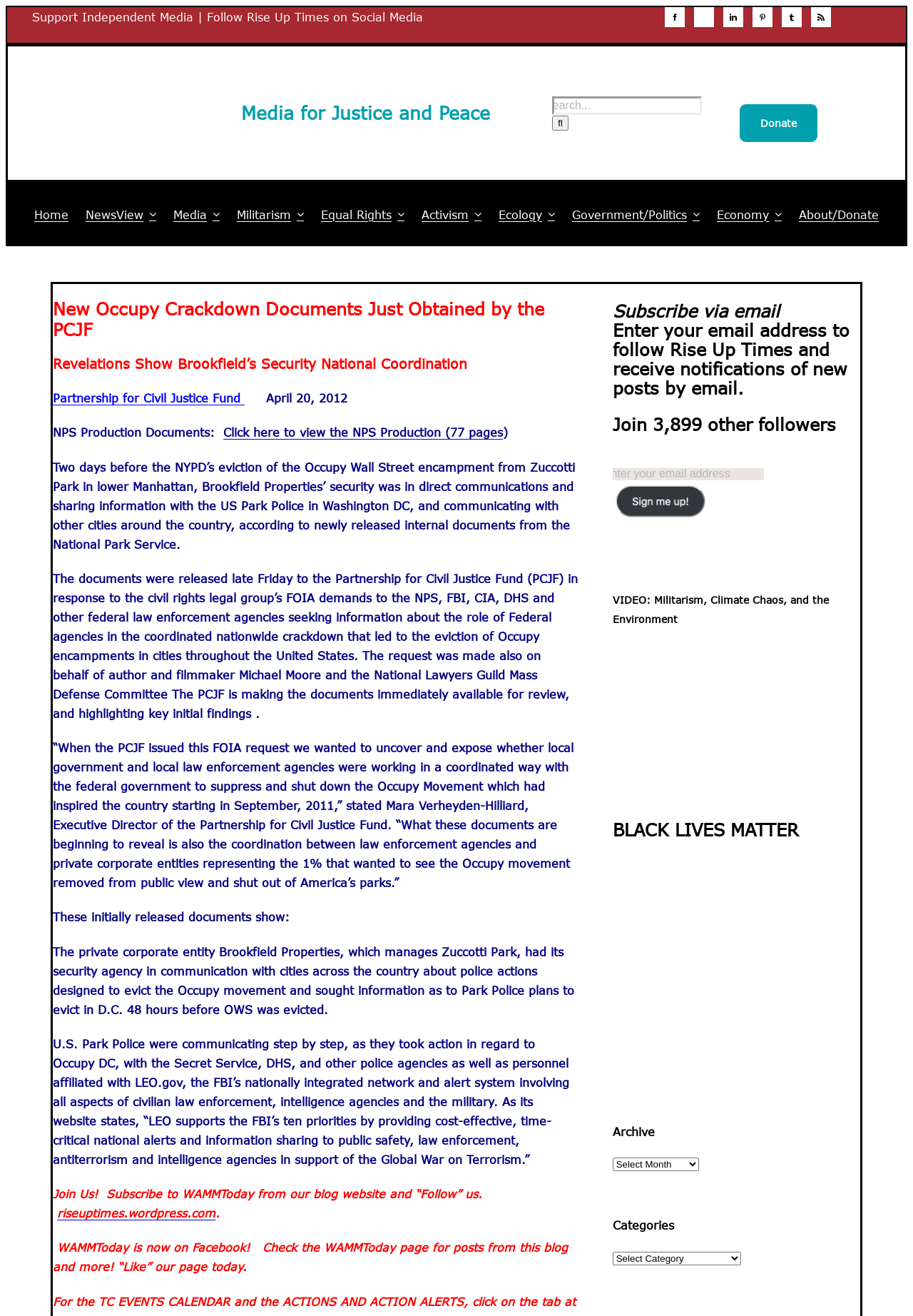What is the topic of the article?
Give a detailed response to the question by analyzing the screenshot.

The topic of the article is obtained from the headings 'New Occupy Crackdown Documents Just Obtained by the PCJF', 'Revelations Show Brookfield’s Security National Coordination', and 'Partnership for Civil Justice Fund' which are related to the Occupy Wall Street movement